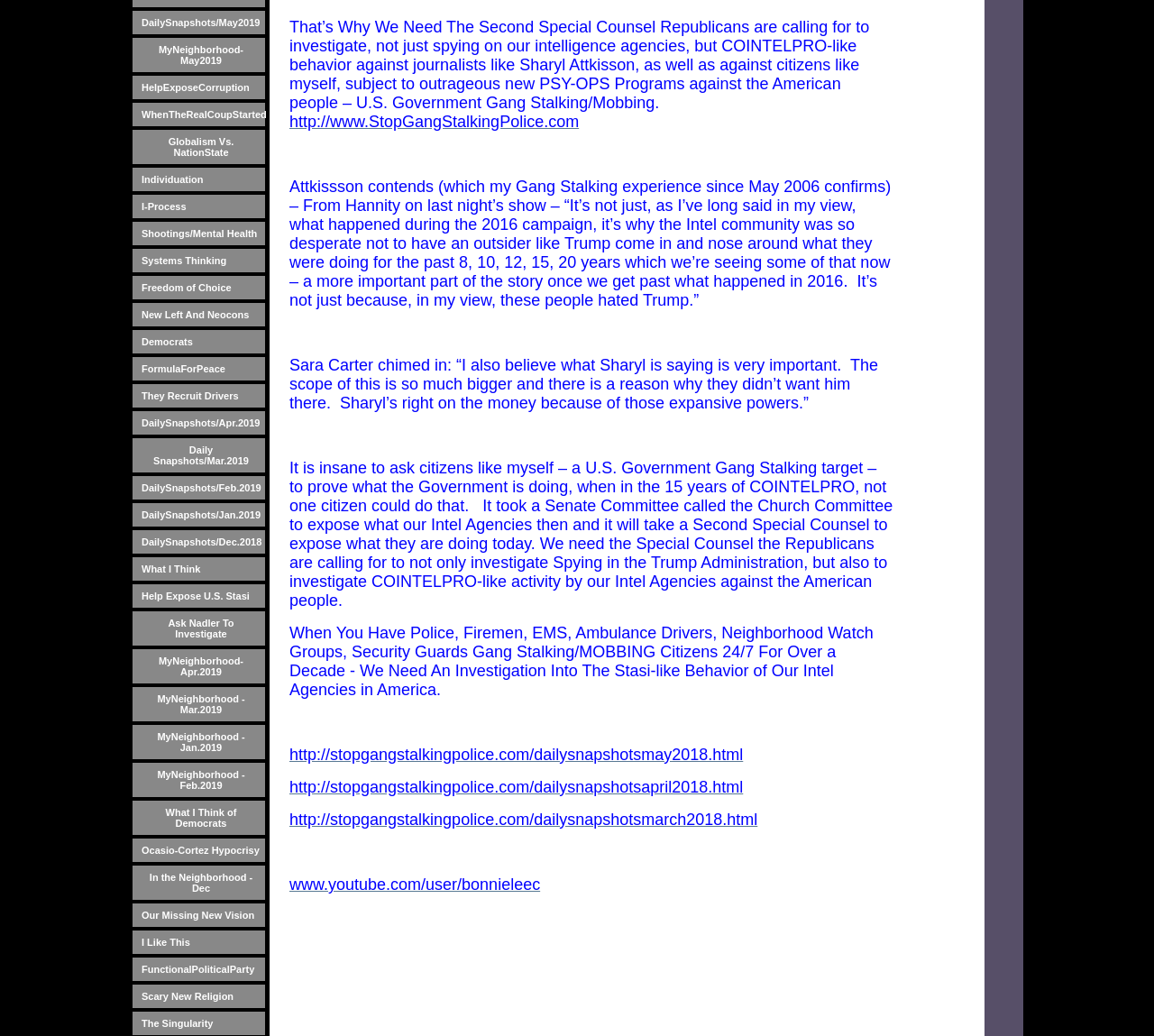Highlight the bounding box coordinates of the element you need to click to perform the following instruction: "Check 'In the Neighborhood - Dec'."

[0.115, 0.836, 0.23, 0.869]